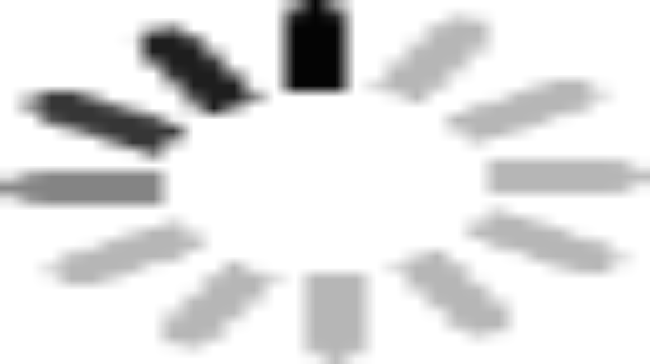Explain the image in a detailed way.

The image showcases a 220V Diesel Fuel Heater, specifically featuring a Danfoss controller designed for efficient heating applications. This portable diesel heater is characterized by its compact design, making it suitable for various industrial settings. It operates through a single-stage system, optimizing performance while ensuring low noise levels. The product highlights include efficiency in fuel consumption and the ability to cater to diverse heating needs, especially in environments requiring precise temperature control. The heater is noted for its reliable construction, incorporating high-quality components that contribute to its effective and safe operation.